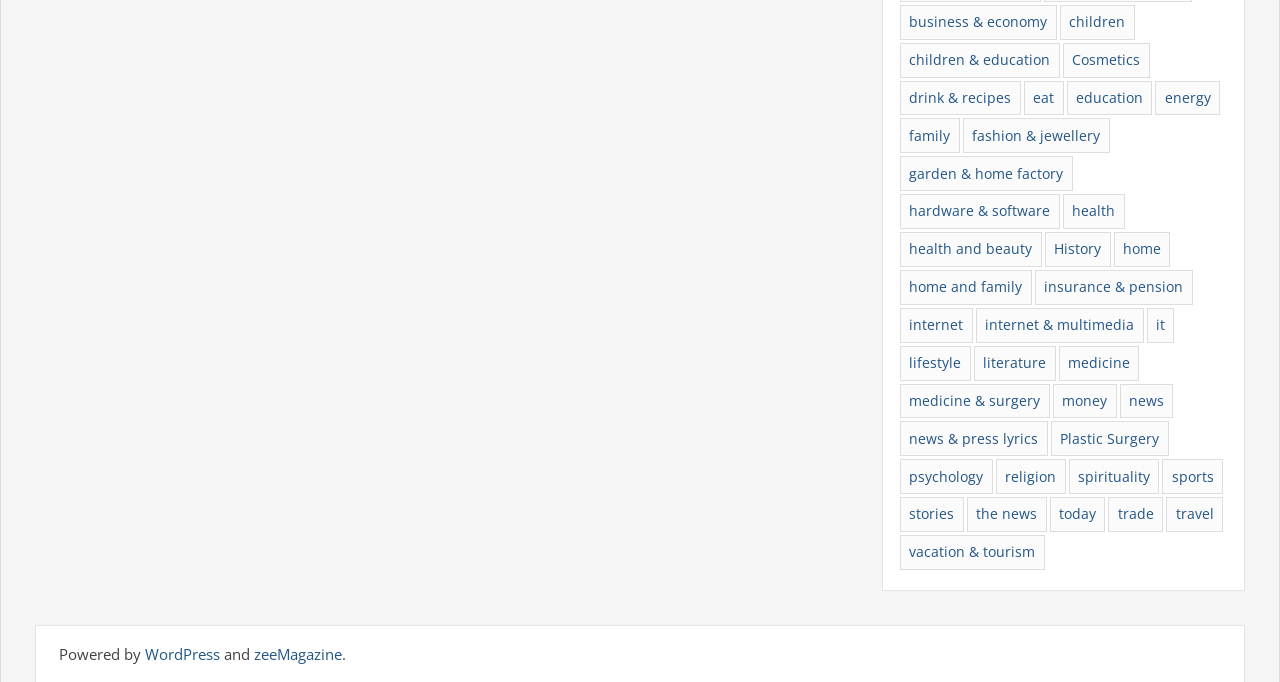Specify the bounding box coordinates for the region that must be clicked to perform the given instruction: "Read news".

[0.875, 0.562, 0.917, 0.614]